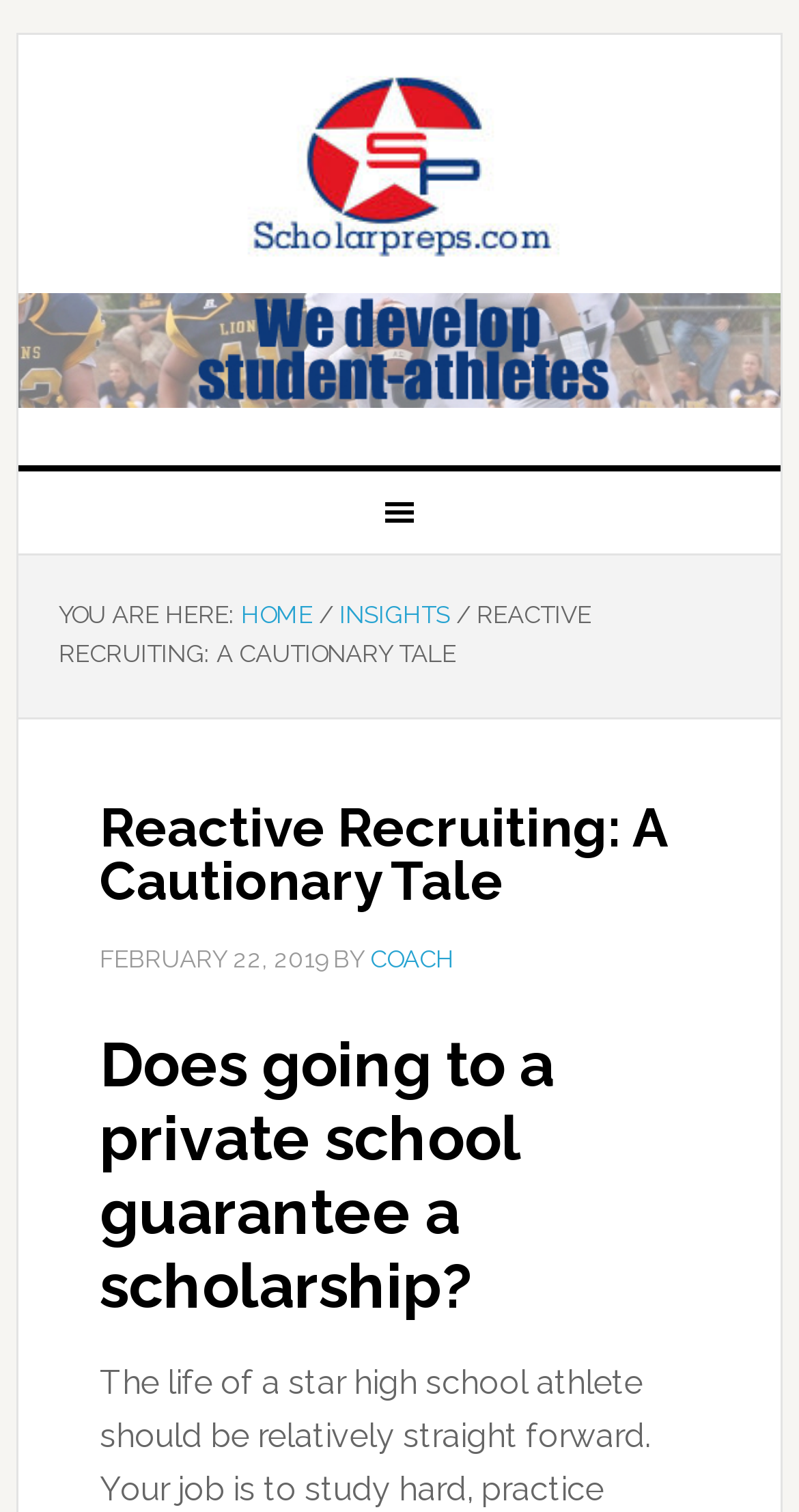Answer in one word or a short phrase: 
What is the current page?

Reactive Recruiting: A Cautionary Tale